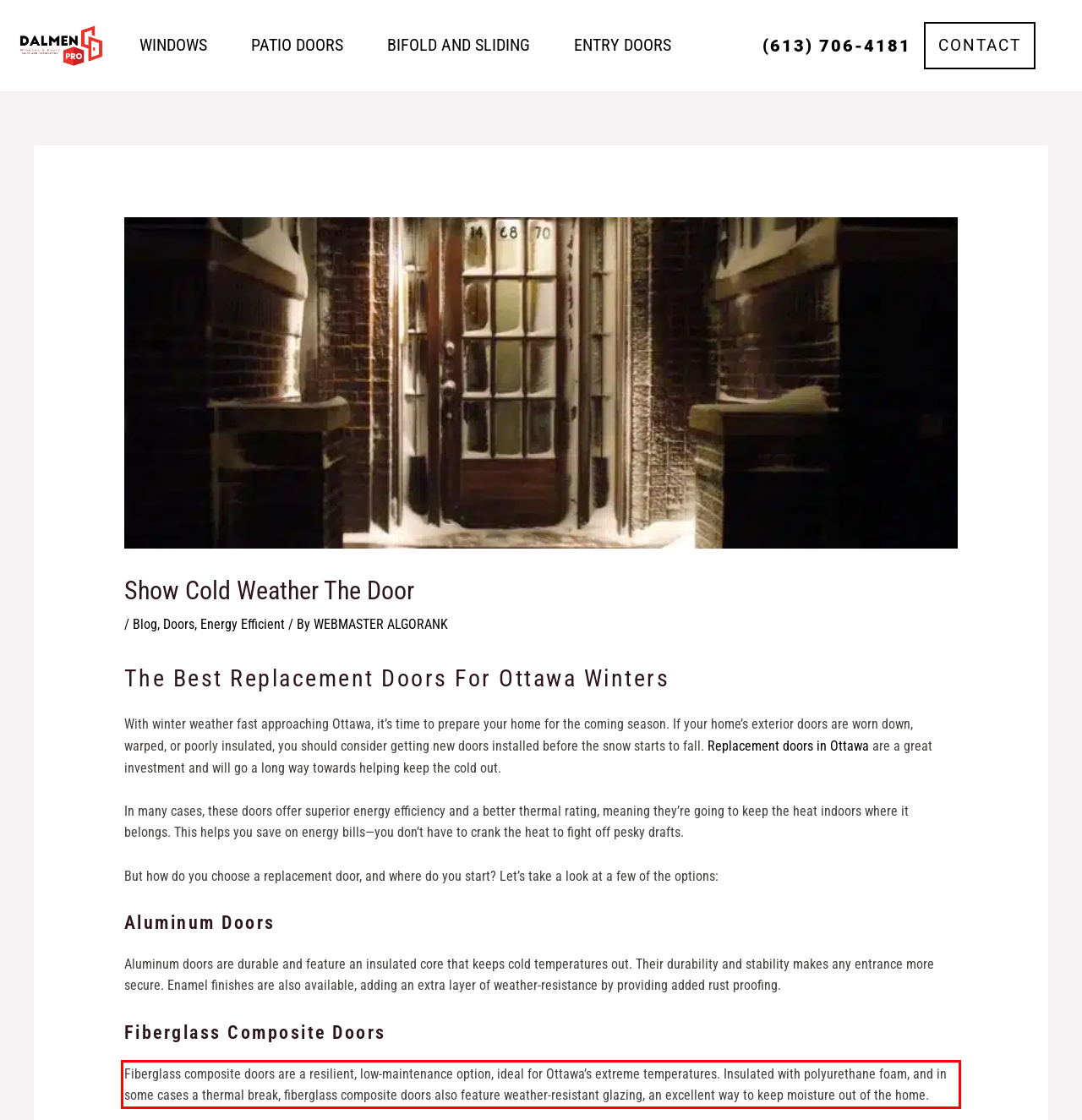Given a screenshot of a webpage, identify the red bounding box and perform OCR to recognize the text within that box.

Fiberglass composite doors are a resilient, low-maintenance option, ideal for Ottawa’s extreme temperatures. Insulated with polyurethane foam, and in some cases a thermal break, fiberglass composite doors also feature weather-resistant glazing, an excellent way to keep moisture out of the home.